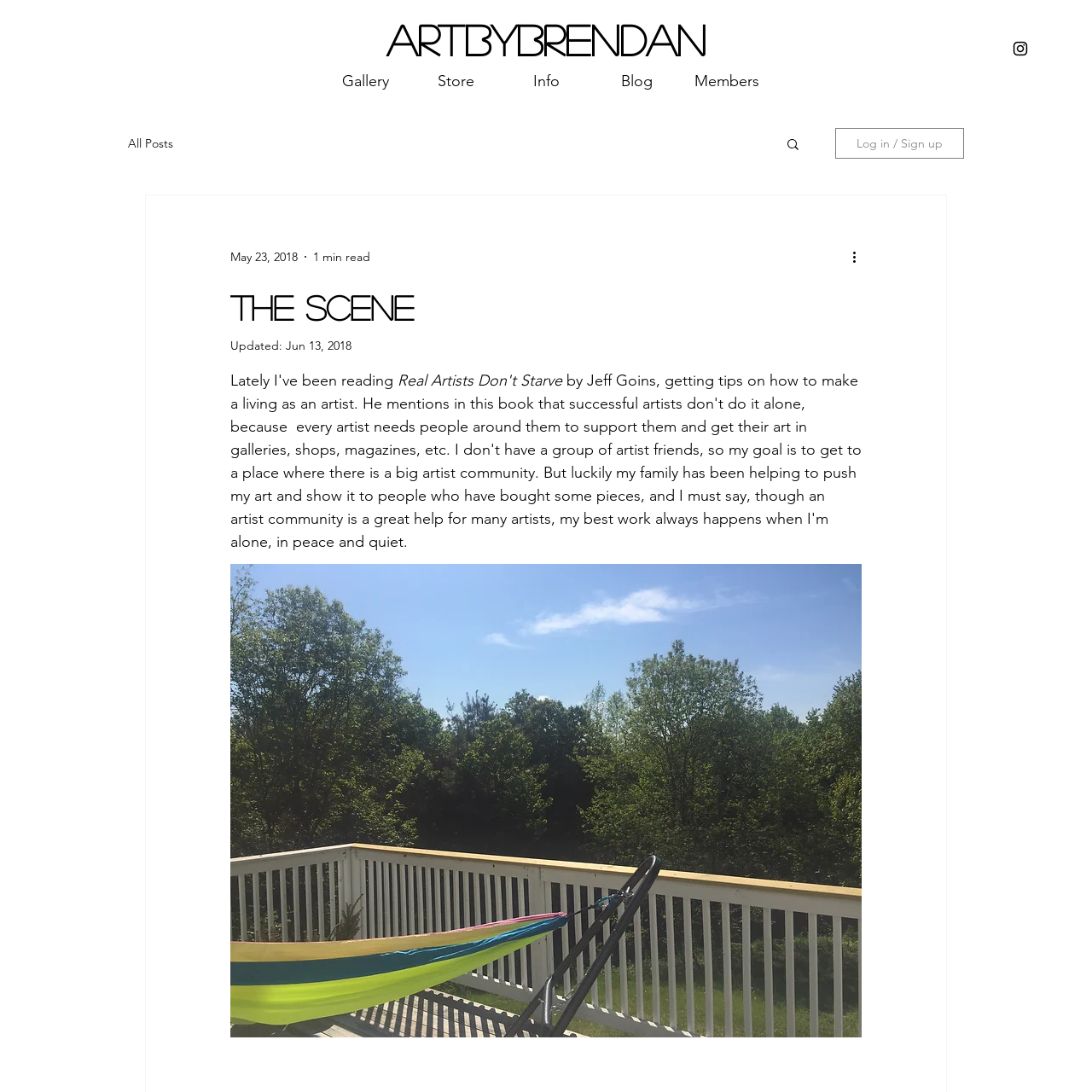Identify the bounding box coordinates of the clickable region to carry out the given instruction: "Go to the 'Your account' page".

None